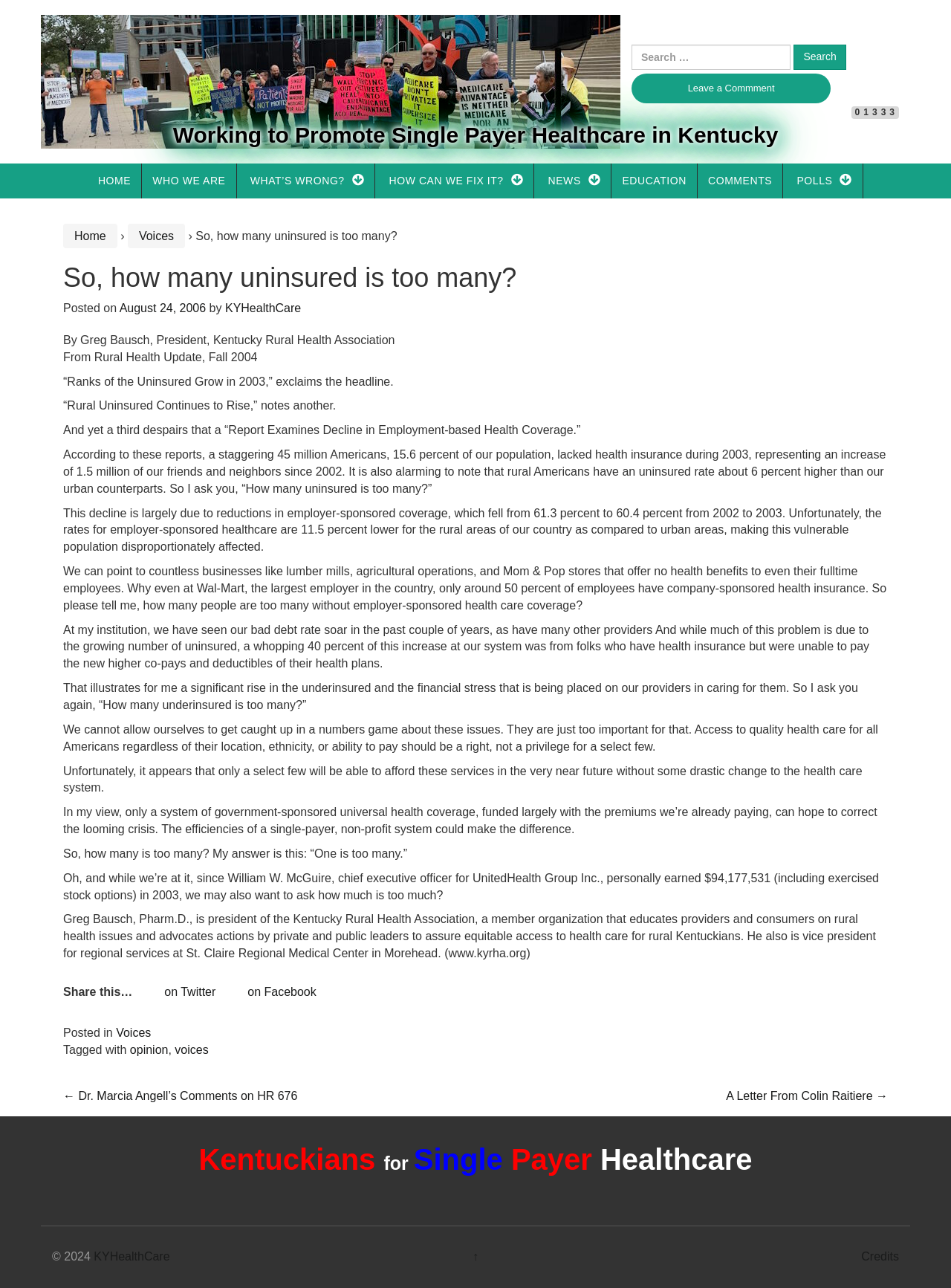What is the date of the article?
Provide a well-explained and detailed answer to the question.

The date of the article can be found near the top of the article, where it says 'Posted on August 24, 2006'.